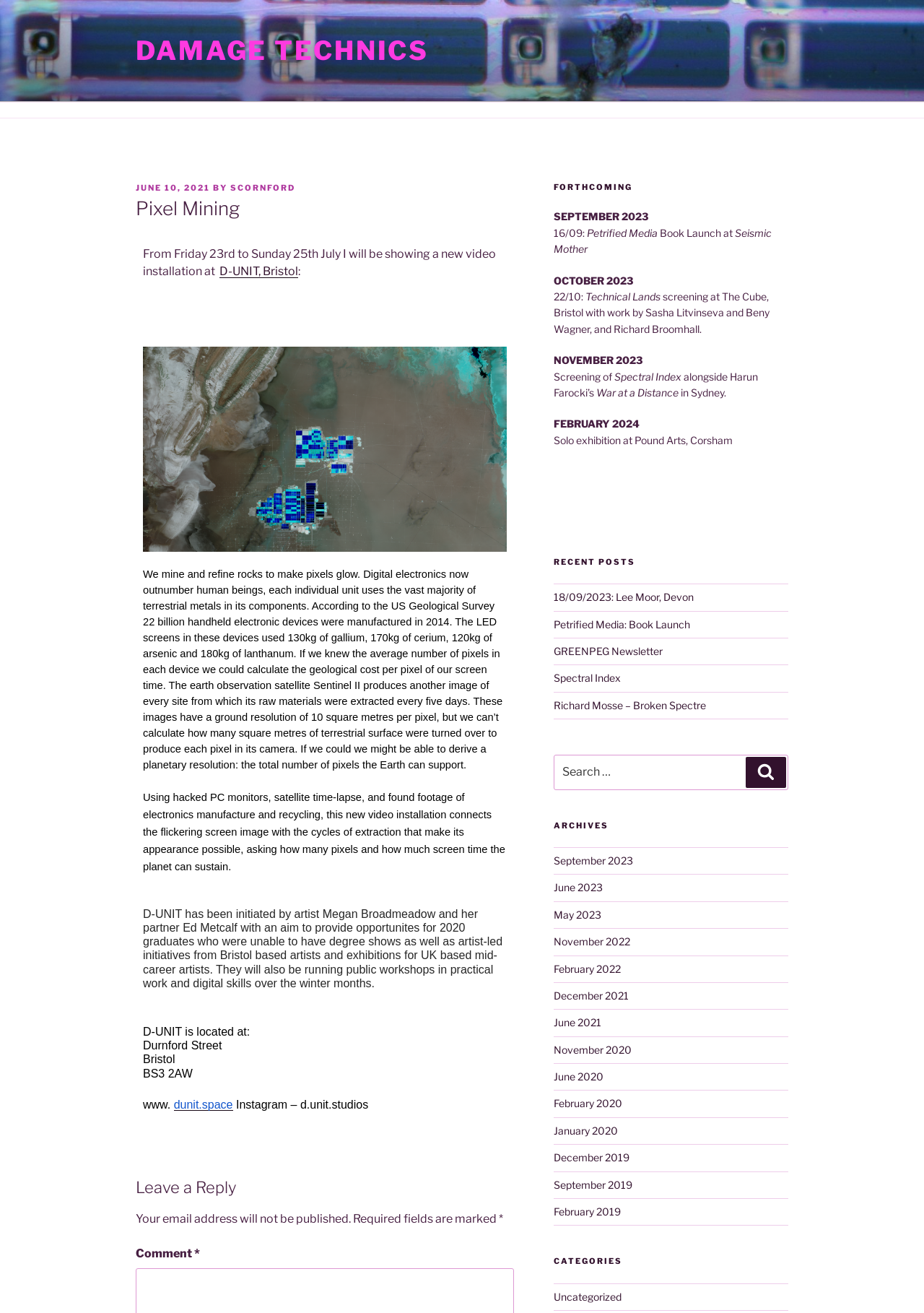Where is the D-UNIT located?
Using the image as a reference, give a one-word or short phrase answer.

Durnford Street, BS3 2AW